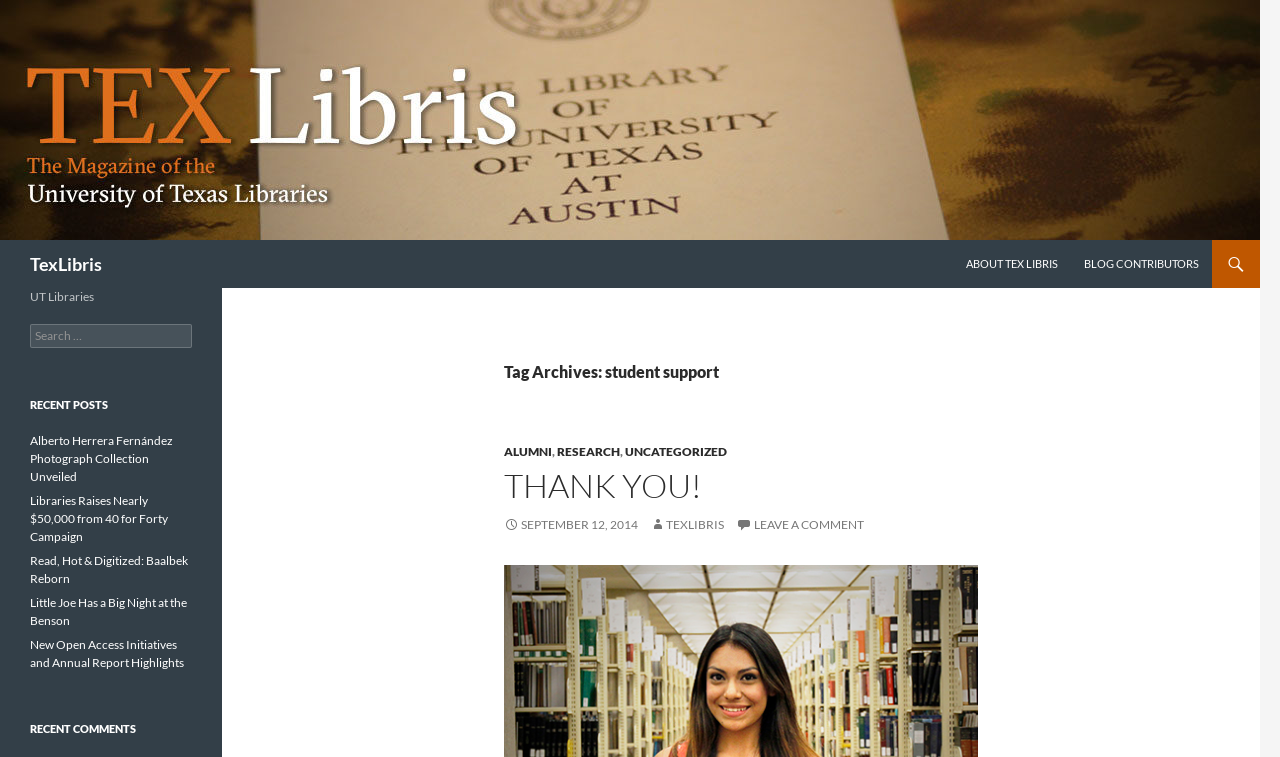How many recent posts are listed on the page?
Based on the image, please offer an in-depth response to the question.

I found the answer by counting the number of link elements under the navigation element with the text 'Recent Posts'. There are 5 link elements, each corresponding to a recent post, so I infer that there are 5 recent posts listed on the page.